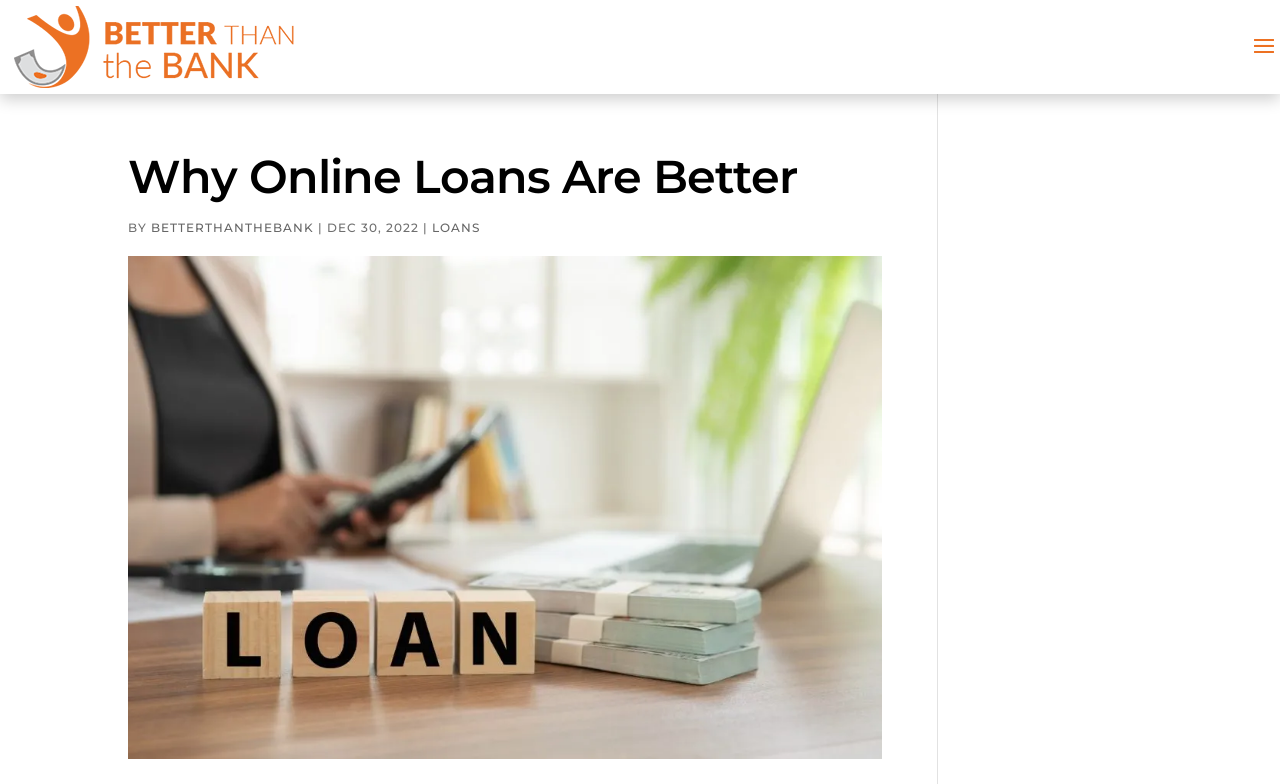Using the description "alt="Better Than The Bank"", predict the bounding box of the relevant HTML element.

[0.027, 0.046, 0.245, 0.07]